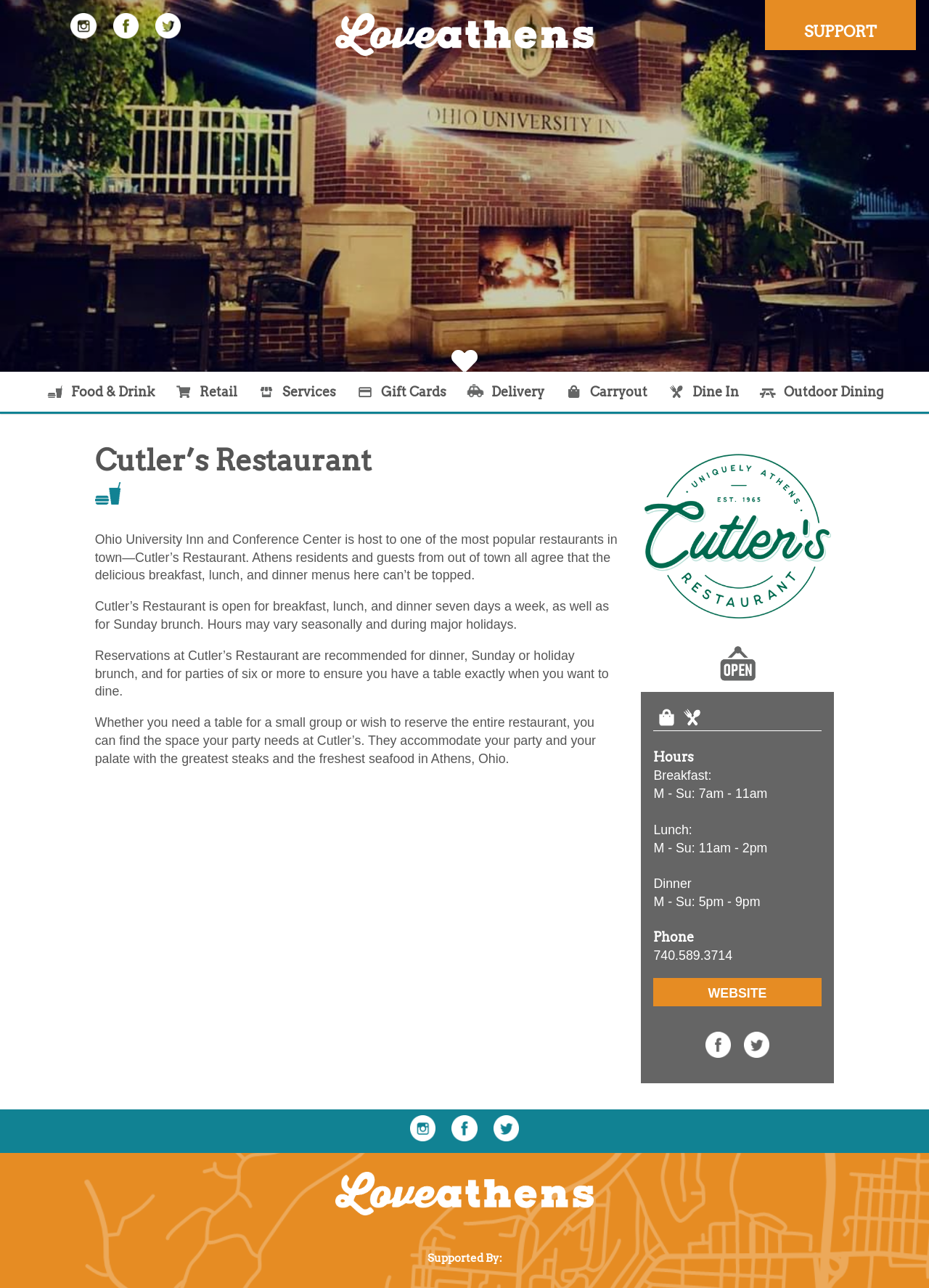Describe all significant elements and features of the webpage.

The webpage is about Cutler's Restaurant, located in Ohio University Inn and Conference Center. At the top, there is a navigation menu with links to different sections, including "Food & Drink", "Retail", "Services", "Gift Cards", "Delivery", "Carryout", "Dine In", and "Outdoor Dining". Below the navigation menu, there is a large image that spans the entire width of the page.

On the left side of the page, there is a section with a heading "Cutler's Restaurant" and a subheading "Food & Drink". This section contains three paragraphs of text describing the restaurant, its menu, and its hours of operation. The text is accompanied by a heart icon image.

On the right side of the page, there is a complementary section with a logo image and several links to social media platforms, including Instagram, Facebook, and Twitter. This section also contains information about the restaurant's hours, phone number, and website.

At the bottom of the page, there are more links to social media platforms and a "Supported By" section with a logo image. The page has a total of 11 images, including the logo images, social media icons, and a heart icon.